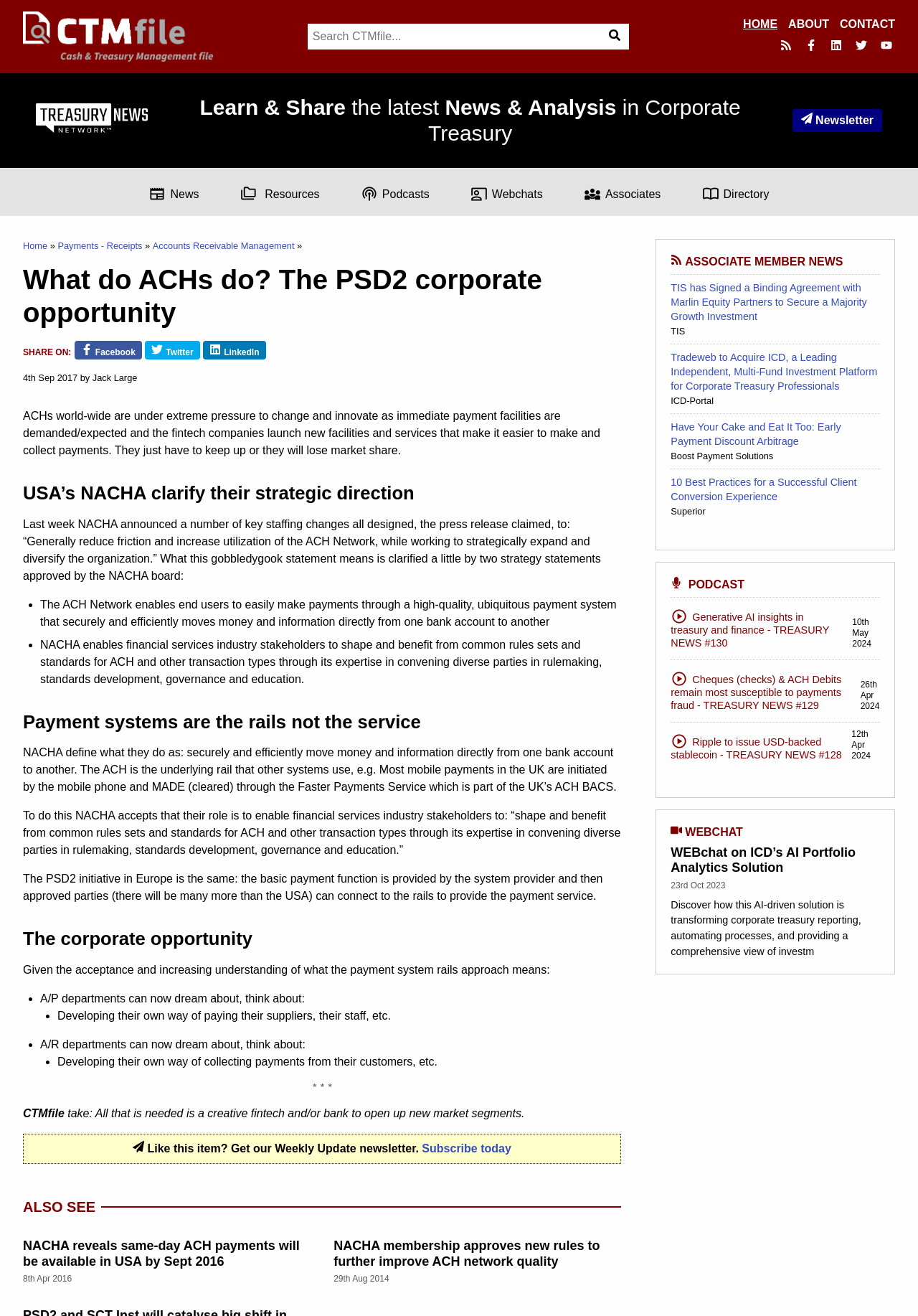Observe the image and answer the following question in detail: What is the website's logo?

The website's logo is located at the top left corner of the webpage, and it is an image with the text 'CTMfile'.